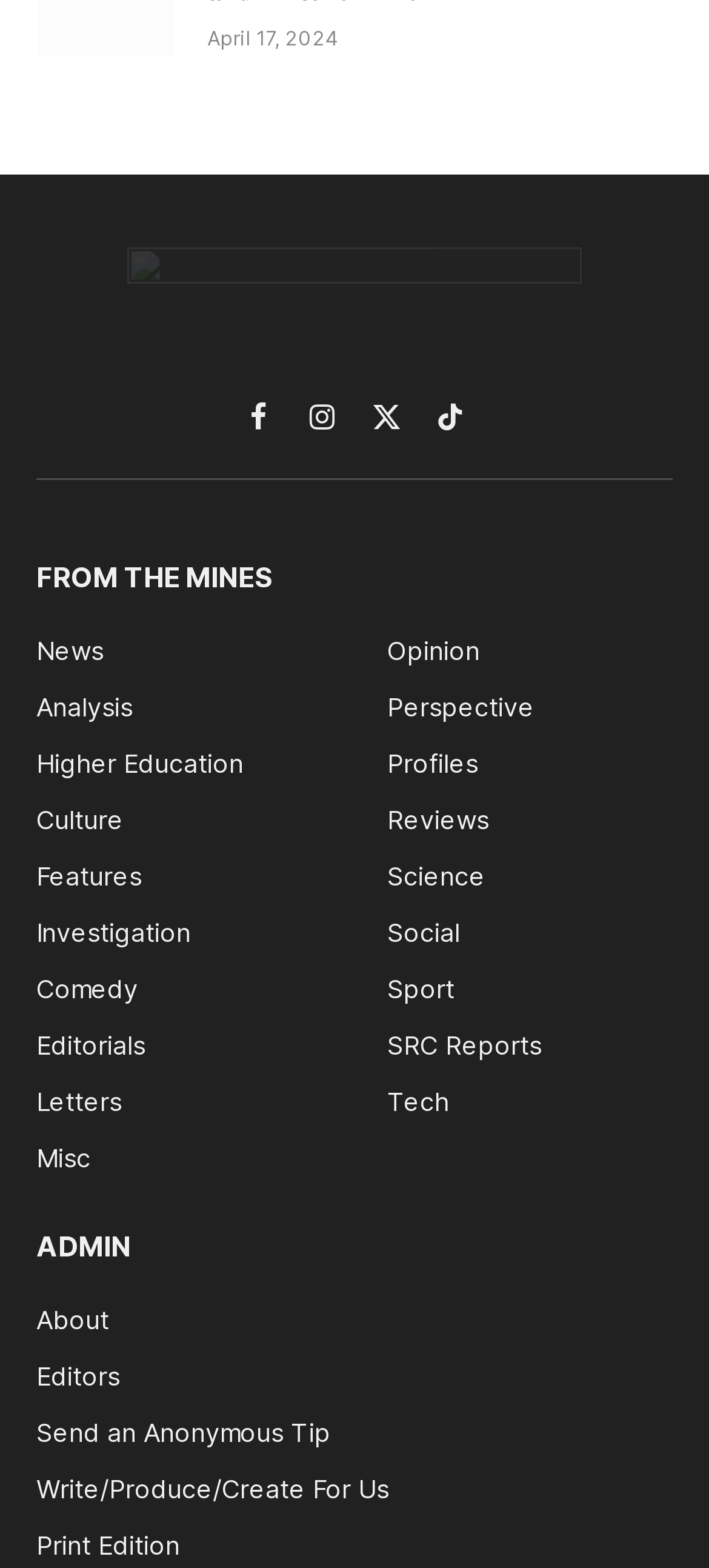Please identify the bounding box coordinates for the region that you need to click to follow this instruction: "View news articles".

[0.051, 0.404, 0.146, 0.424]